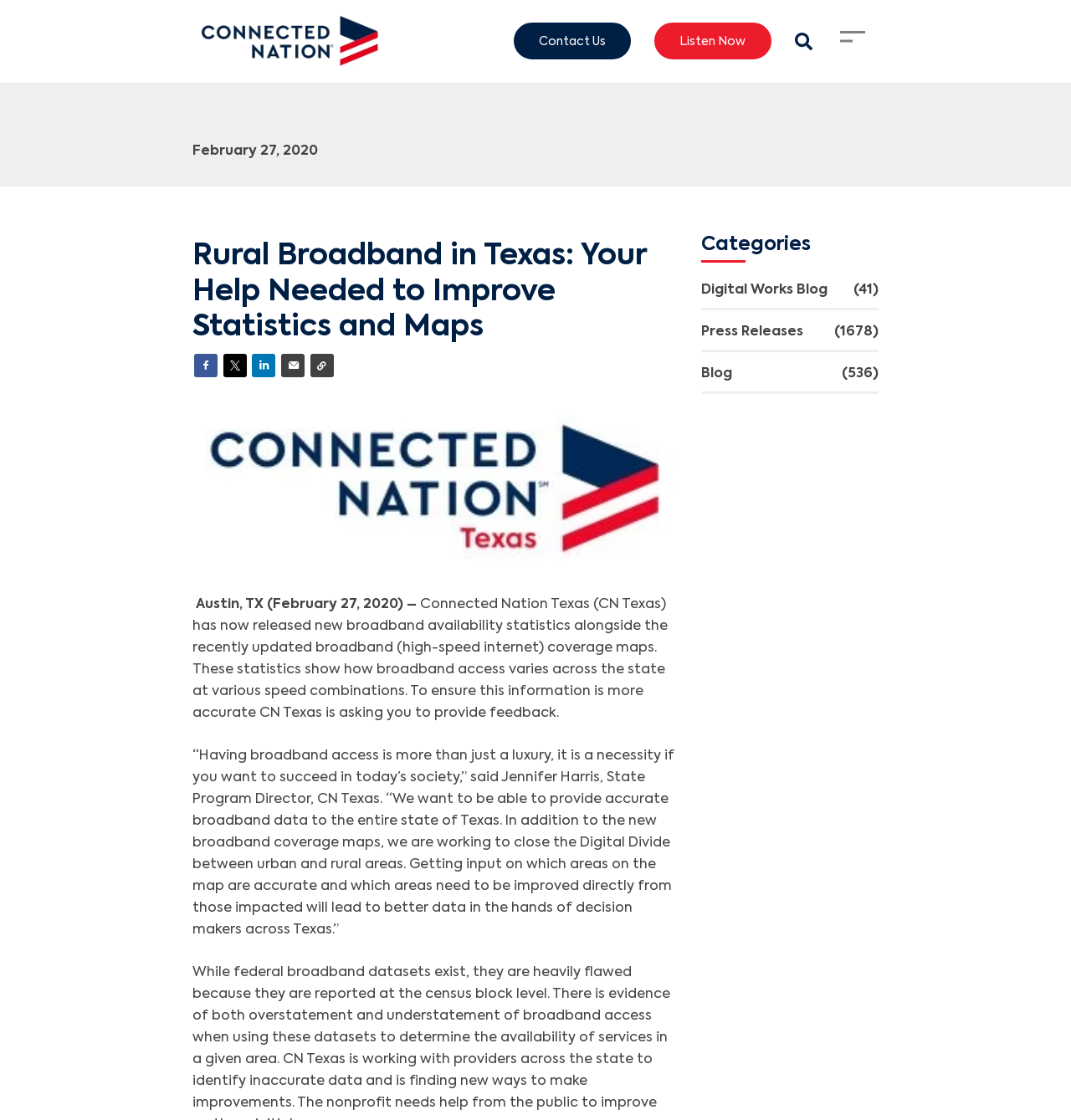Pinpoint the bounding box coordinates of the clickable area necessary to execute the following instruction: "Click on the 'Home' link". The coordinates should be given as four float numbers between 0 and 1, namely [left, top, right, bottom].

None